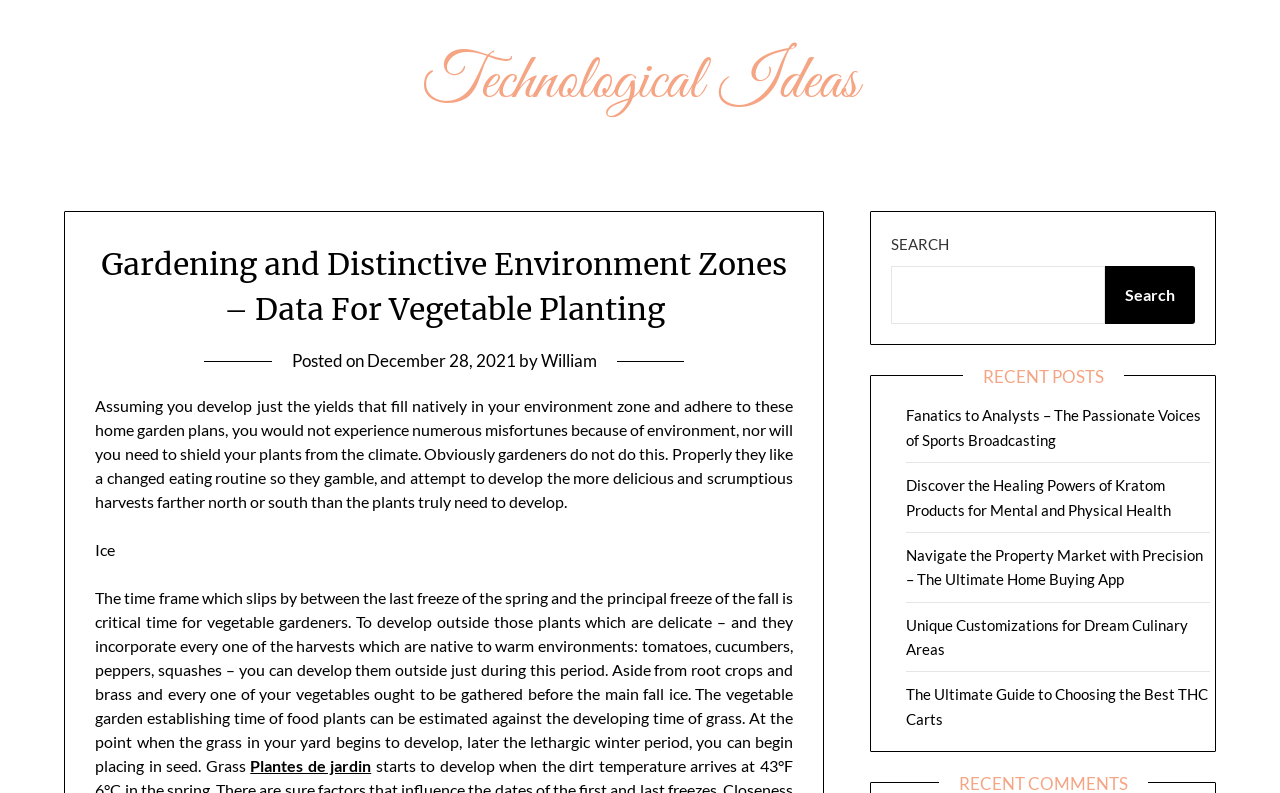Please mark the bounding box coordinates of the area that should be clicked to carry out the instruction: "Search for something".

None